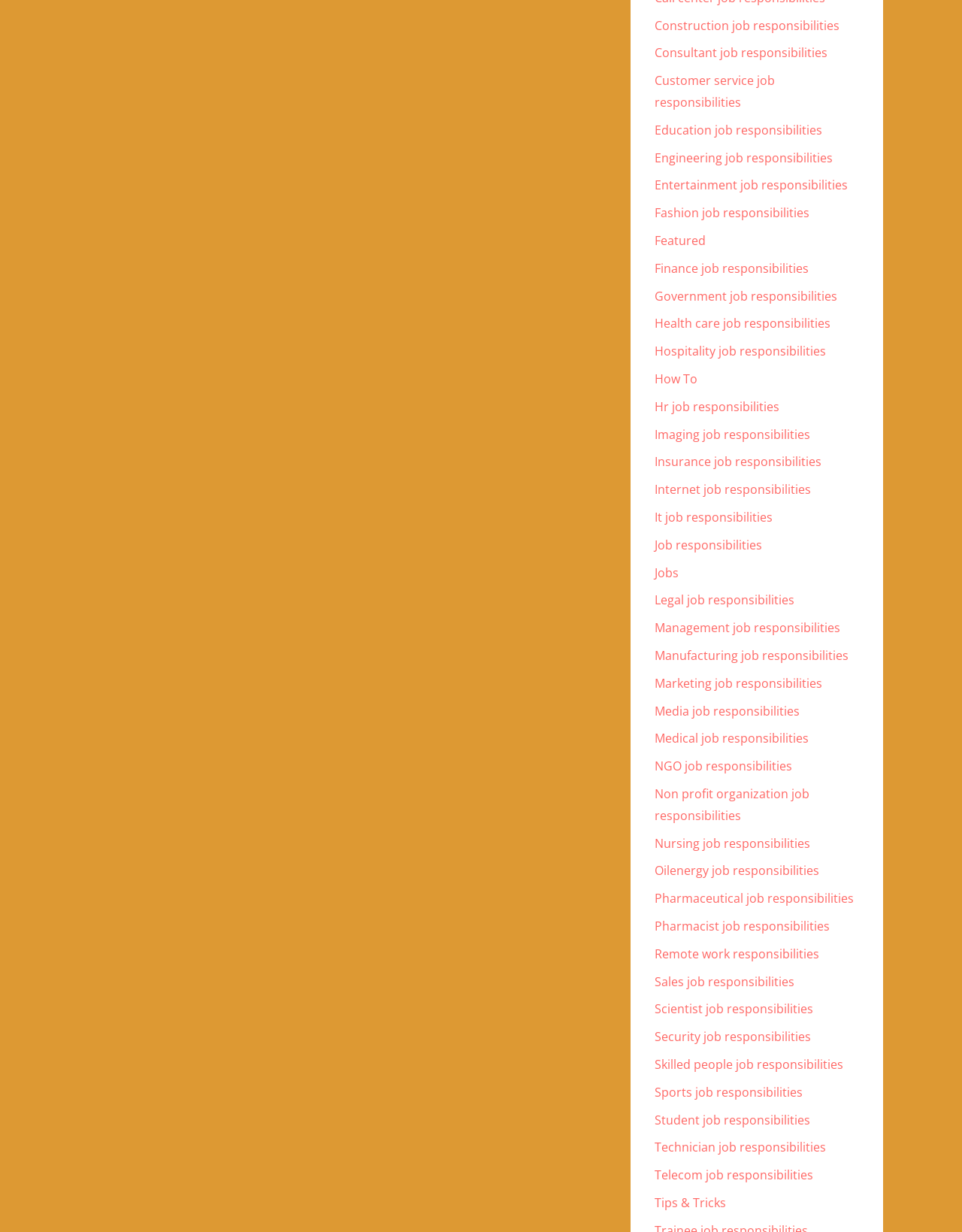Are there any links related to the healthcare industry on this webpage?
From the screenshot, provide a brief answer in one word or phrase.

Yes